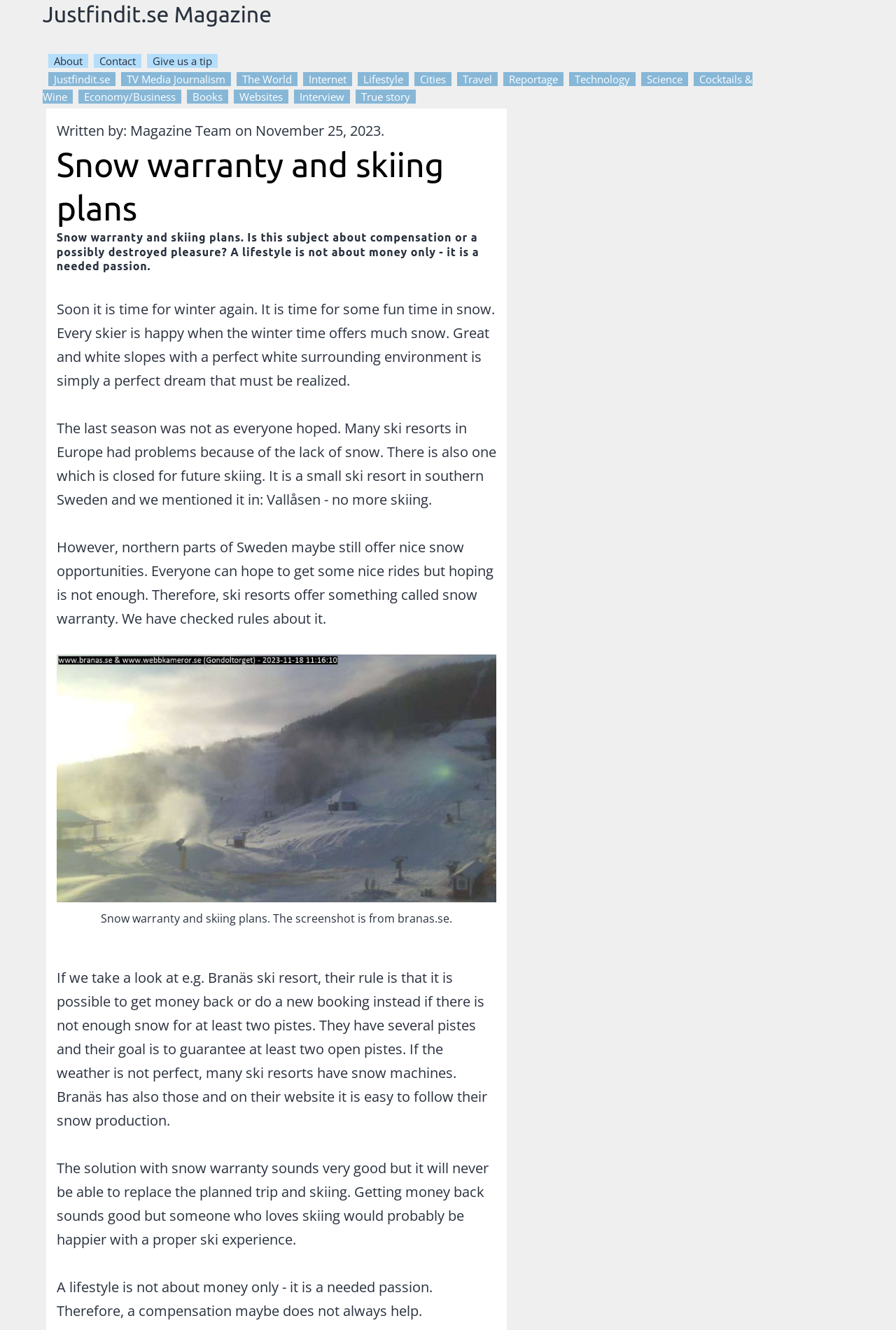Find the bounding box coordinates of the element's region that should be clicked in order to follow the given instruction: "Visit Justfindit.se Magazine". The coordinates should consist of four float numbers between 0 and 1, i.e., [left, top, right, bottom].

[0.047, 0.001, 0.303, 0.02]